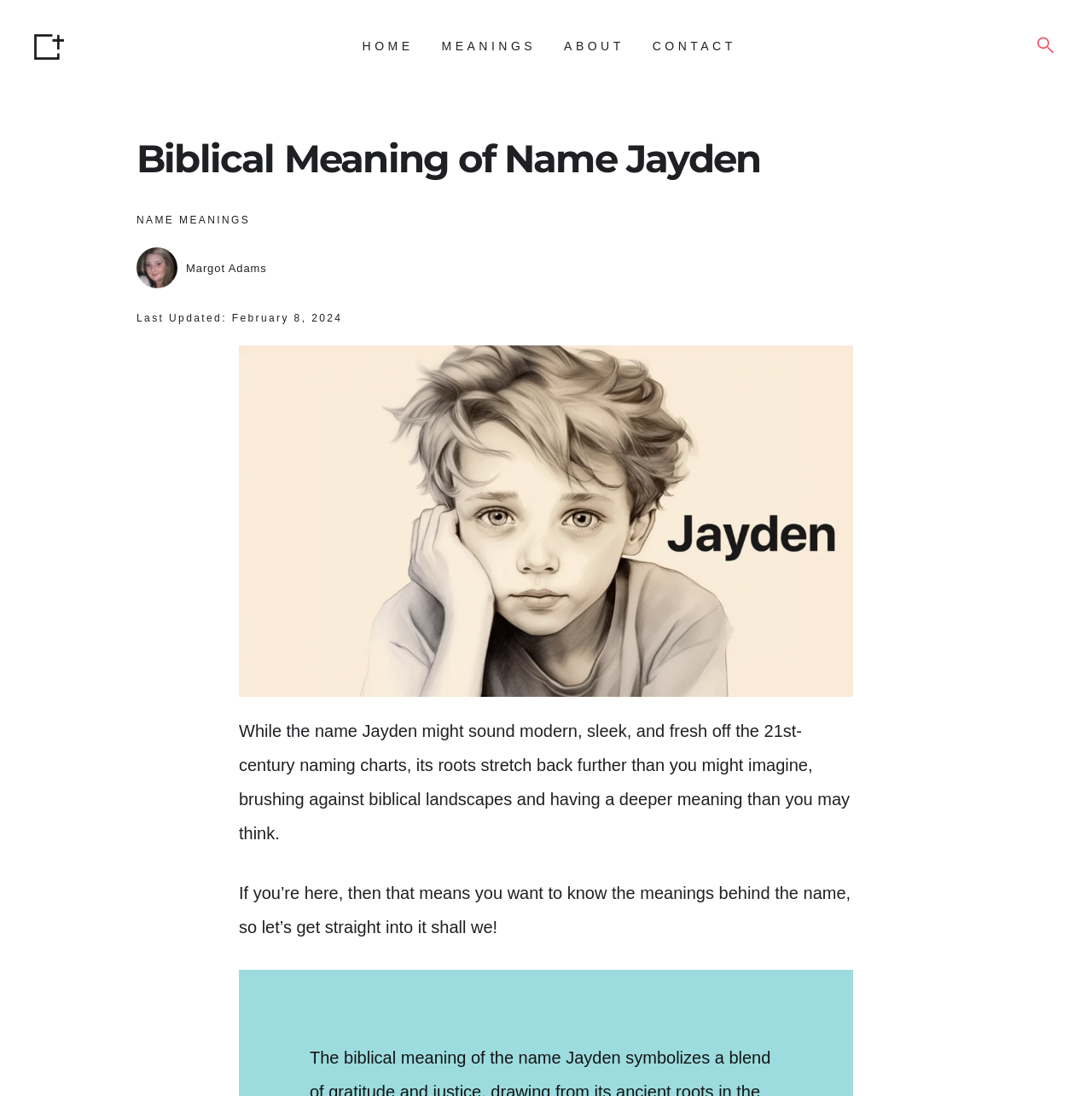Determine the bounding box coordinates for the area that needs to be clicked to fulfill this task: "click the logo". The coordinates must be given as four float numbers between 0 and 1, i.e., [left, top, right, bottom].

[0.016, 0.016, 0.074, 0.068]